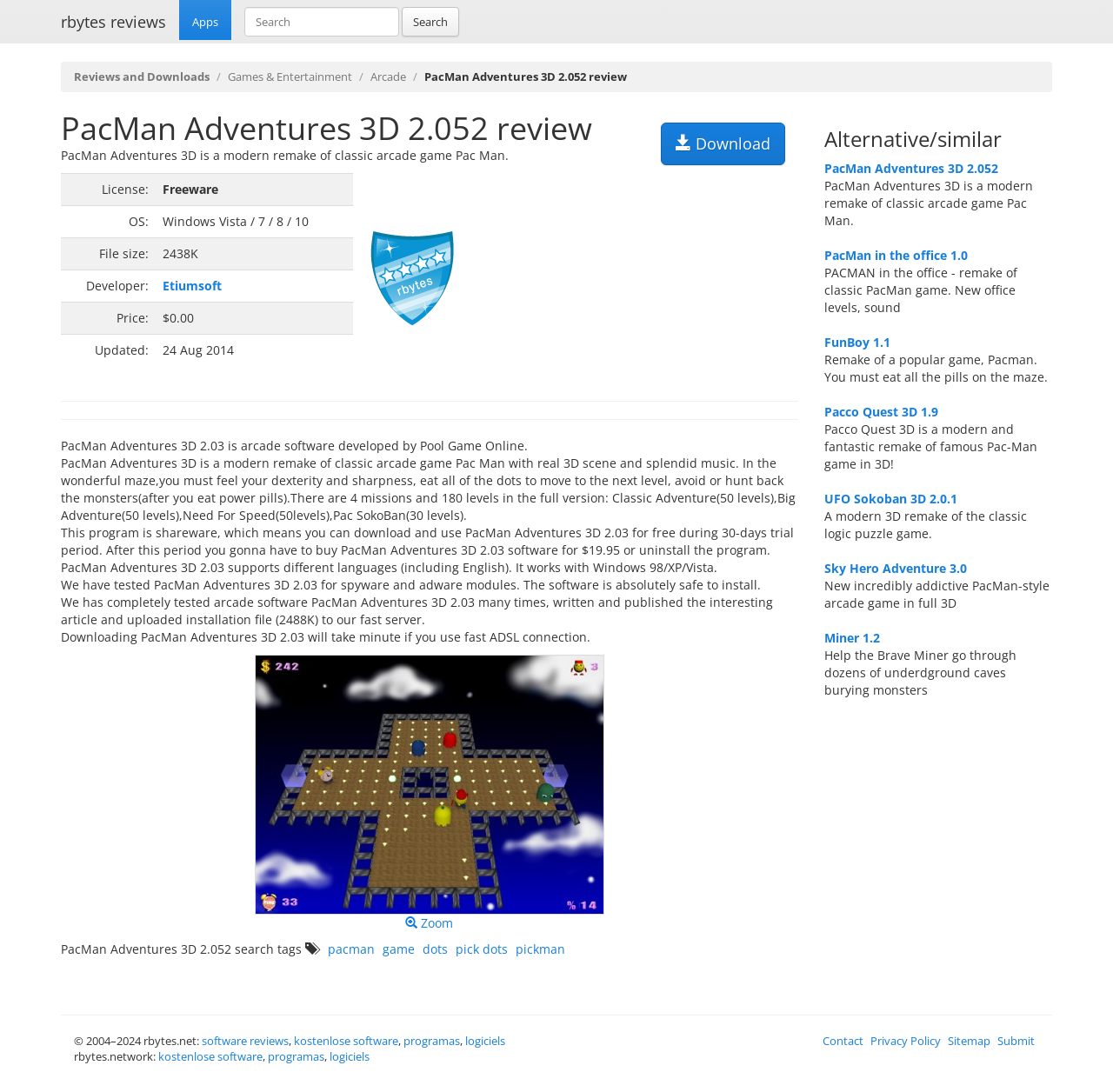Determine the bounding box coordinates of the clickable element to complete this instruction: "Go to Etiumsoft homepage". Provide the coordinates in the format of four float numbers between 0 and 1, [left, top, right, bottom].

[0.146, 0.254, 0.199, 0.269]